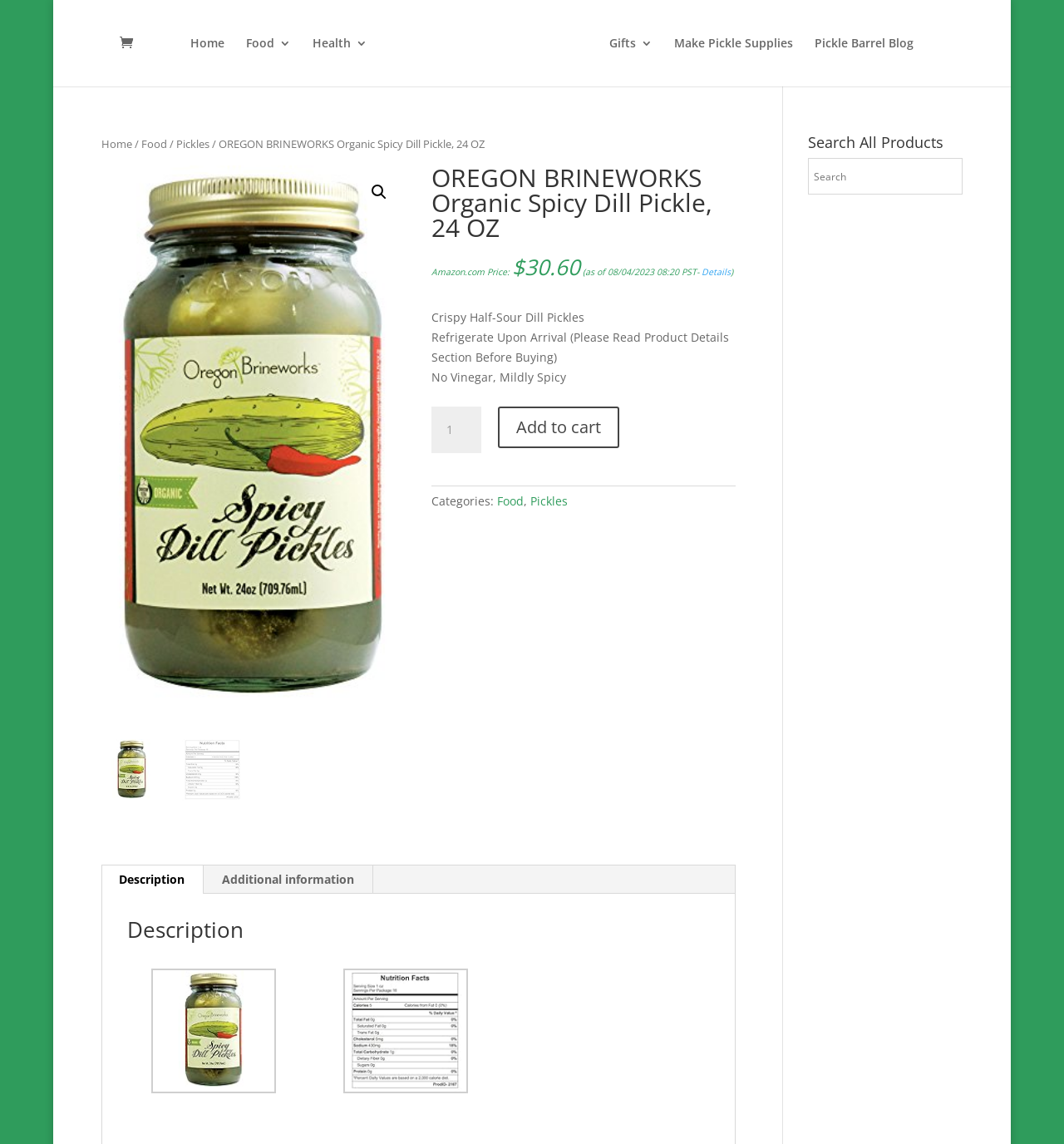Answer this question in one word or a short phrase: What is the purpose of the search box?

Search All Products